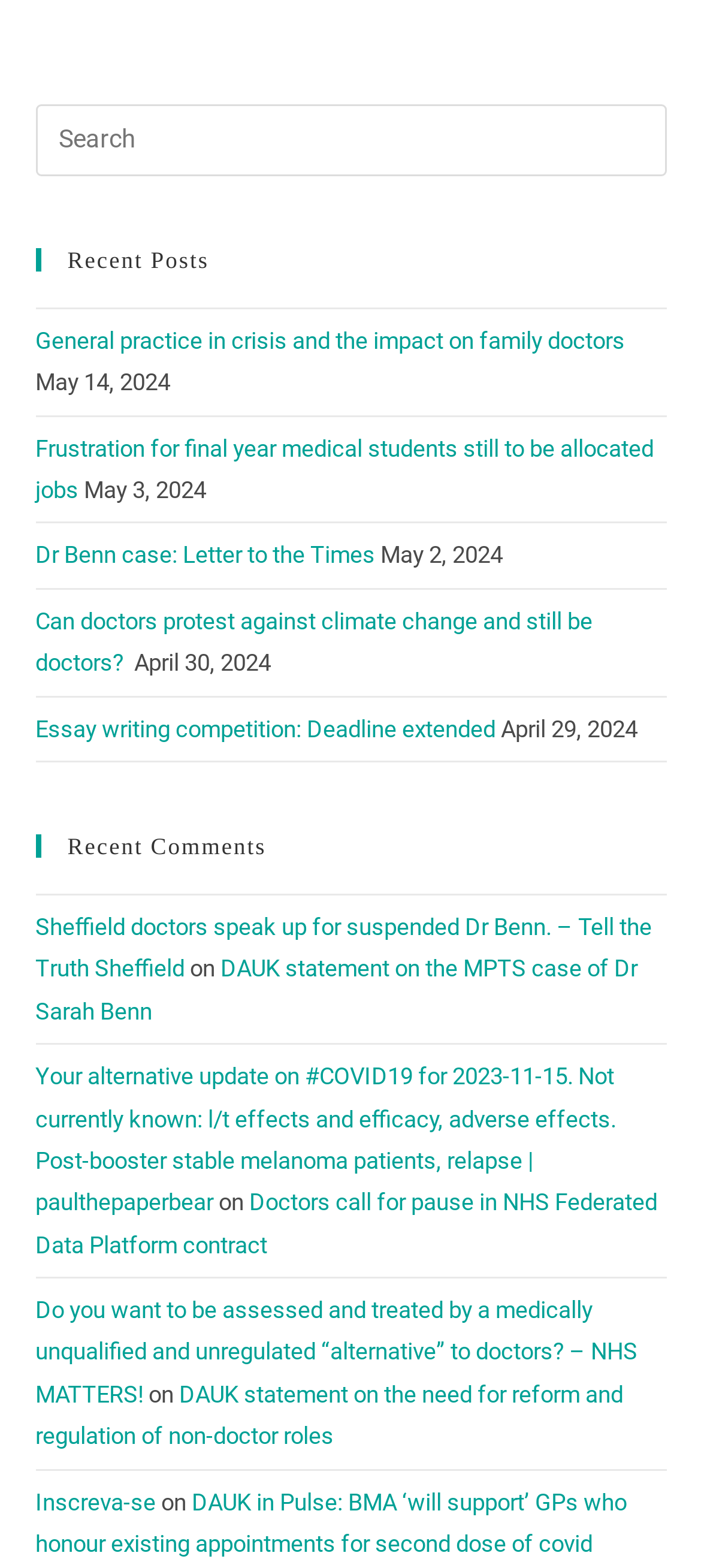What is the title of the second section?
Answer the question in as much detail as possible.

The second section of the webpage is titled 'Recent Comments' and displays a list of links and corresponding dates, starting from 'Sheffield doctors speak up for suspended Dr Benn. – Tell the Truth Sheffield'.